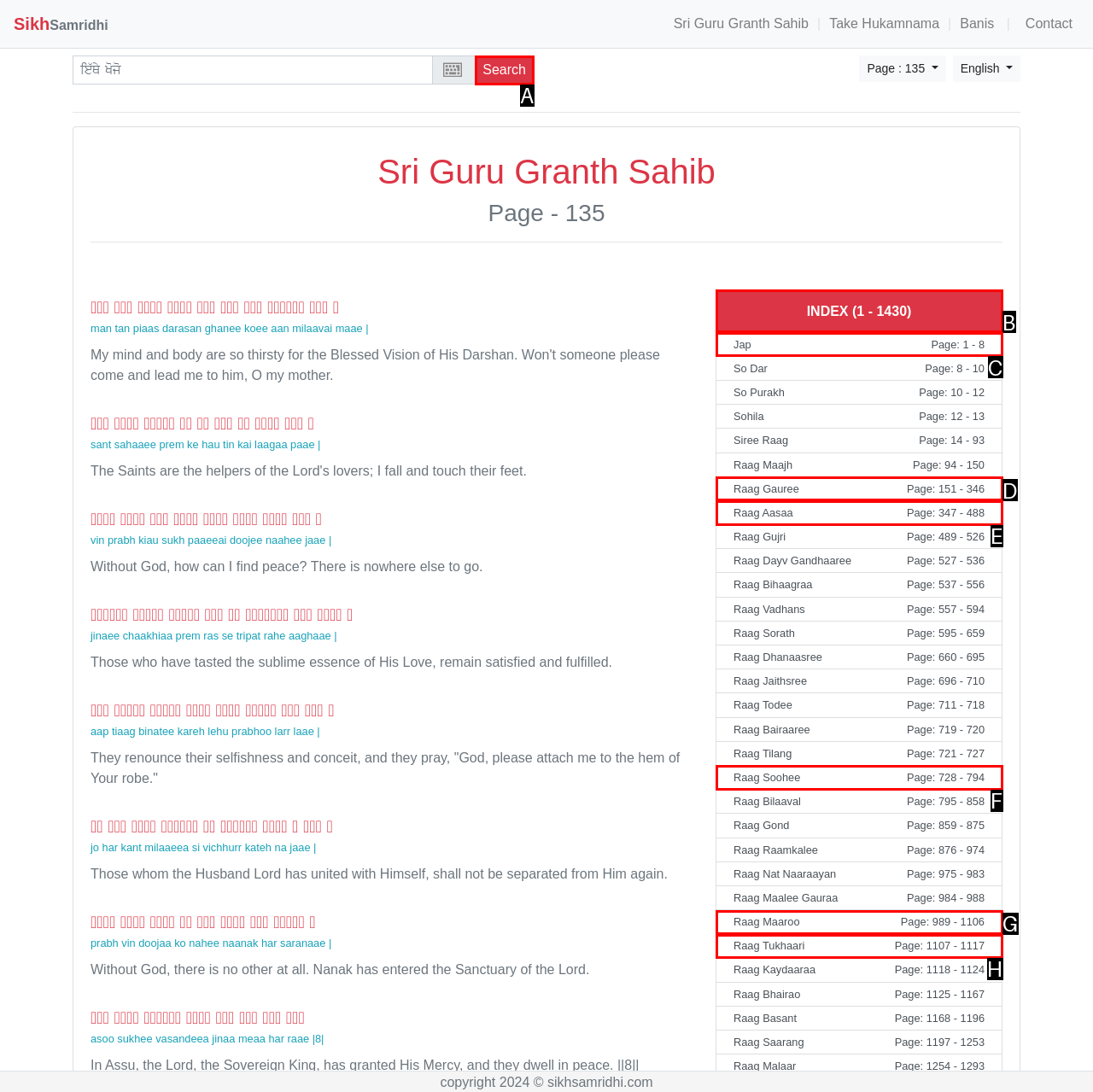Identify the letter of the option that best matches the following description: Index (1 - 1430). Respond with the letter directly.

B